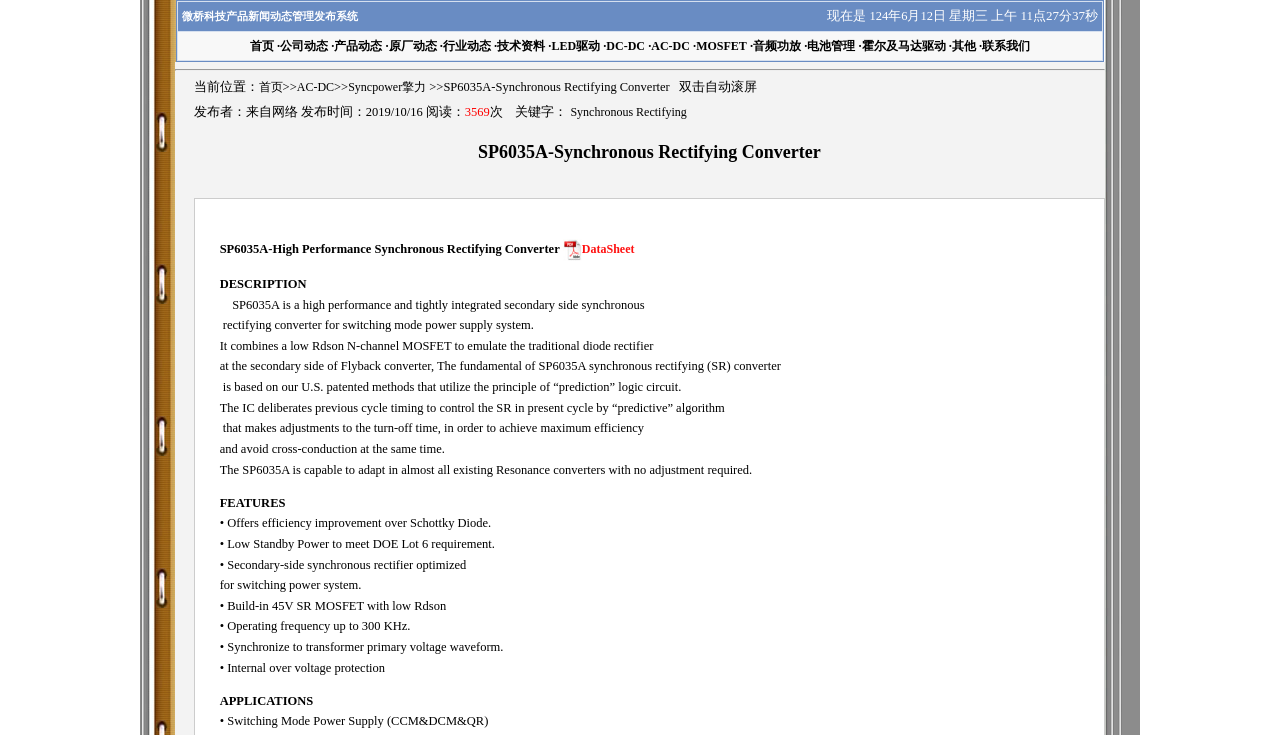Mark the bounding box of the element that matches the following description: "Synchronous Rectifying".

[0.446, 0.143, 0.537, 0.162]